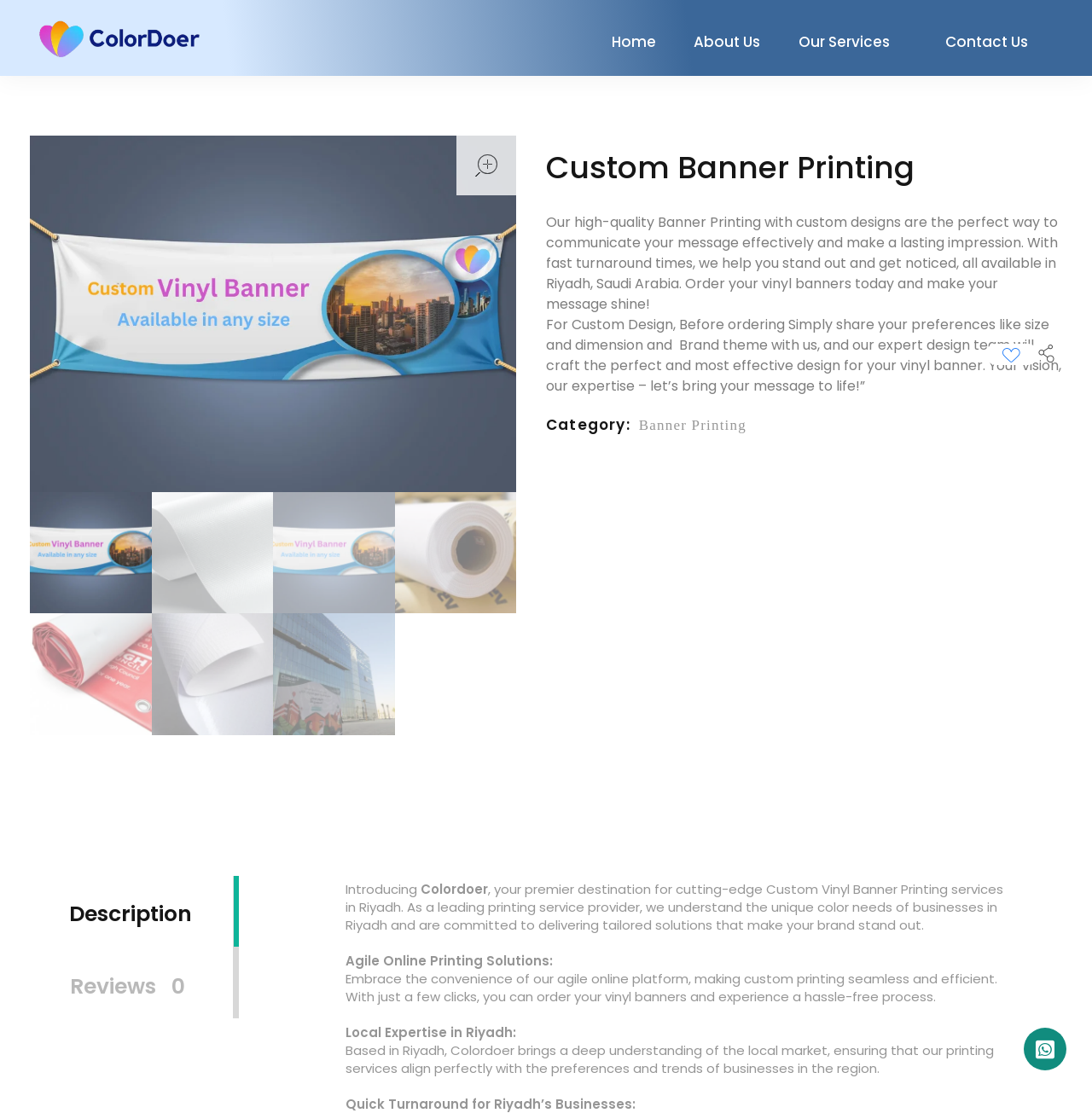Predict the bounding box for the UI component with the following description: "parent_node: Colordoer Printings title="Colordoer Printings"".

[0.035, 0.015, 0.301, 0.055]